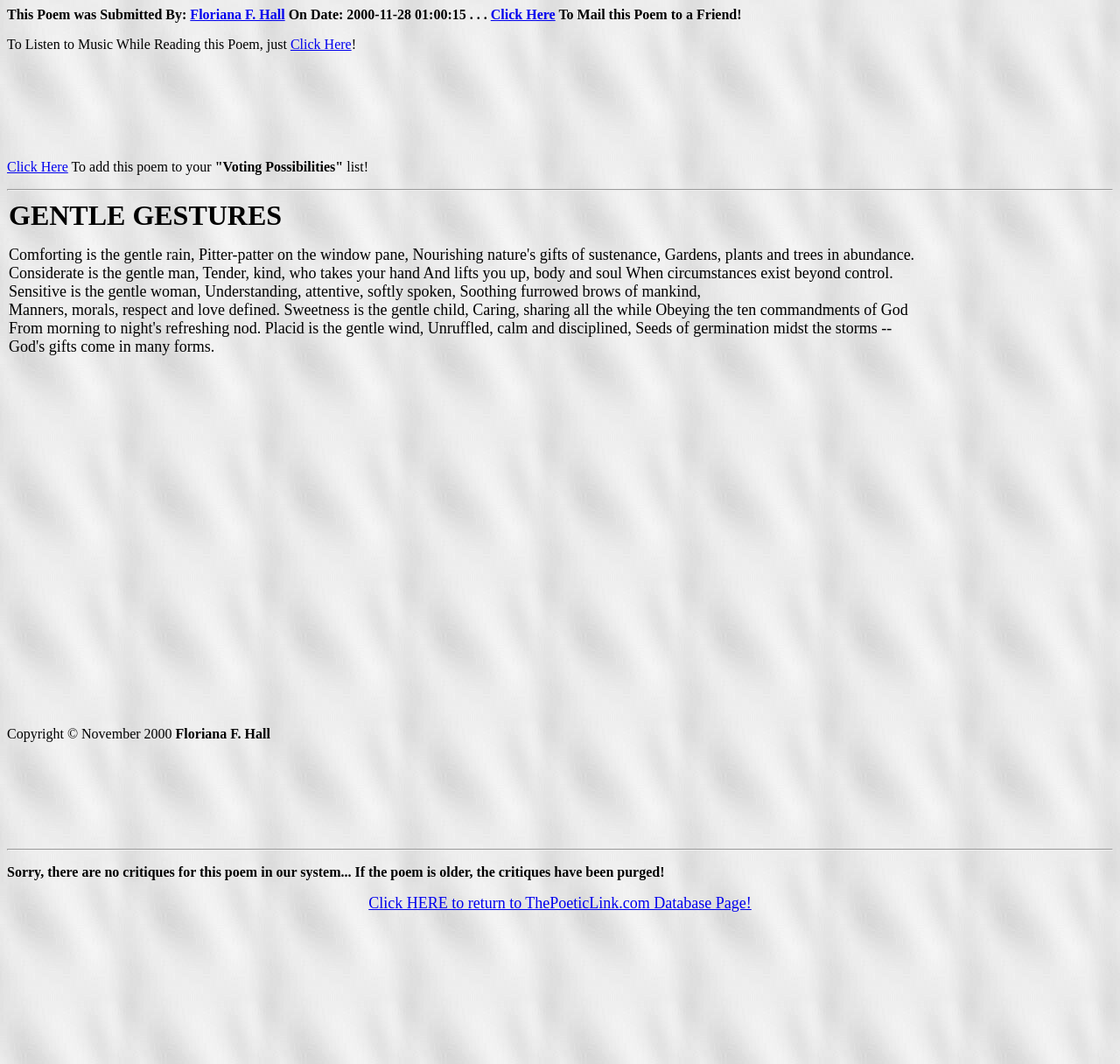What is the message displayed when there are no critiques for a poem?
Refer to the screenshot and respond with a concise word or phrase.

Sorry, there are no critiques for this poem in our system...